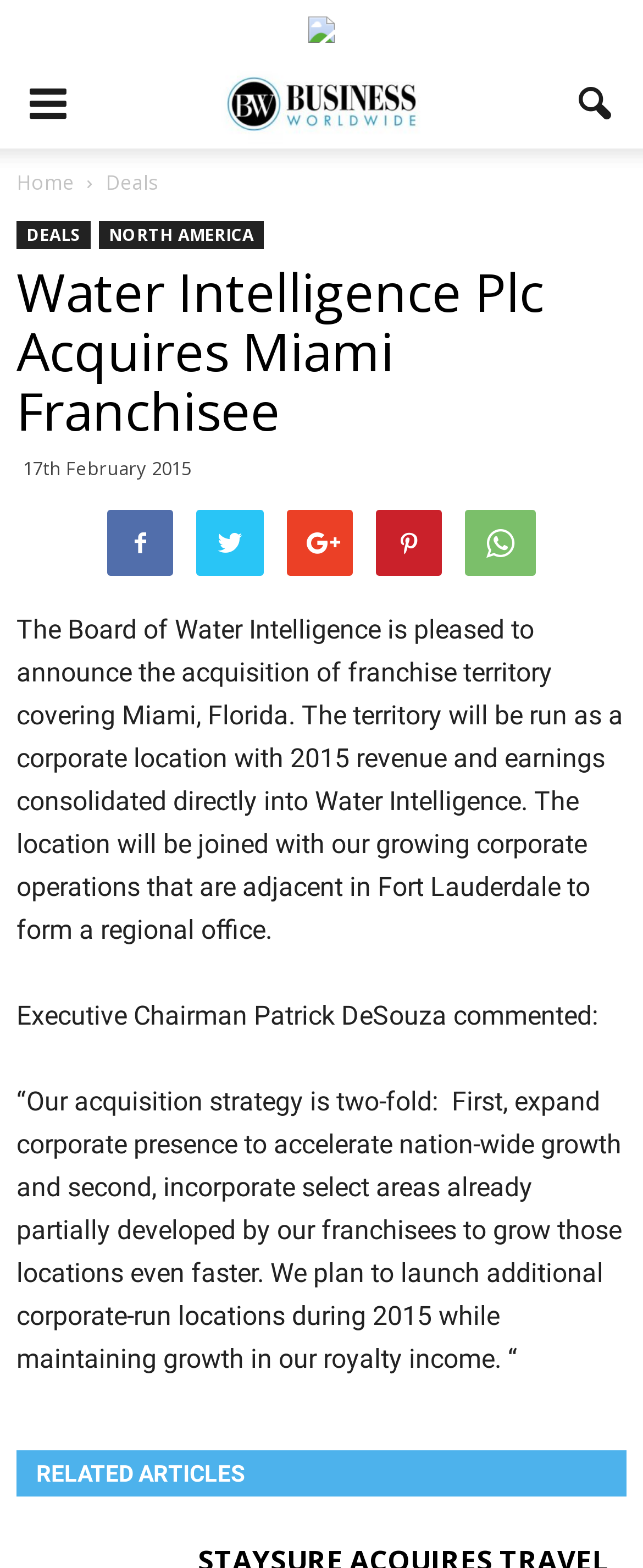What is the purpose of the acquired franchise territory?
Please provide a single word or phrase based on the screenshot.

Corporate location